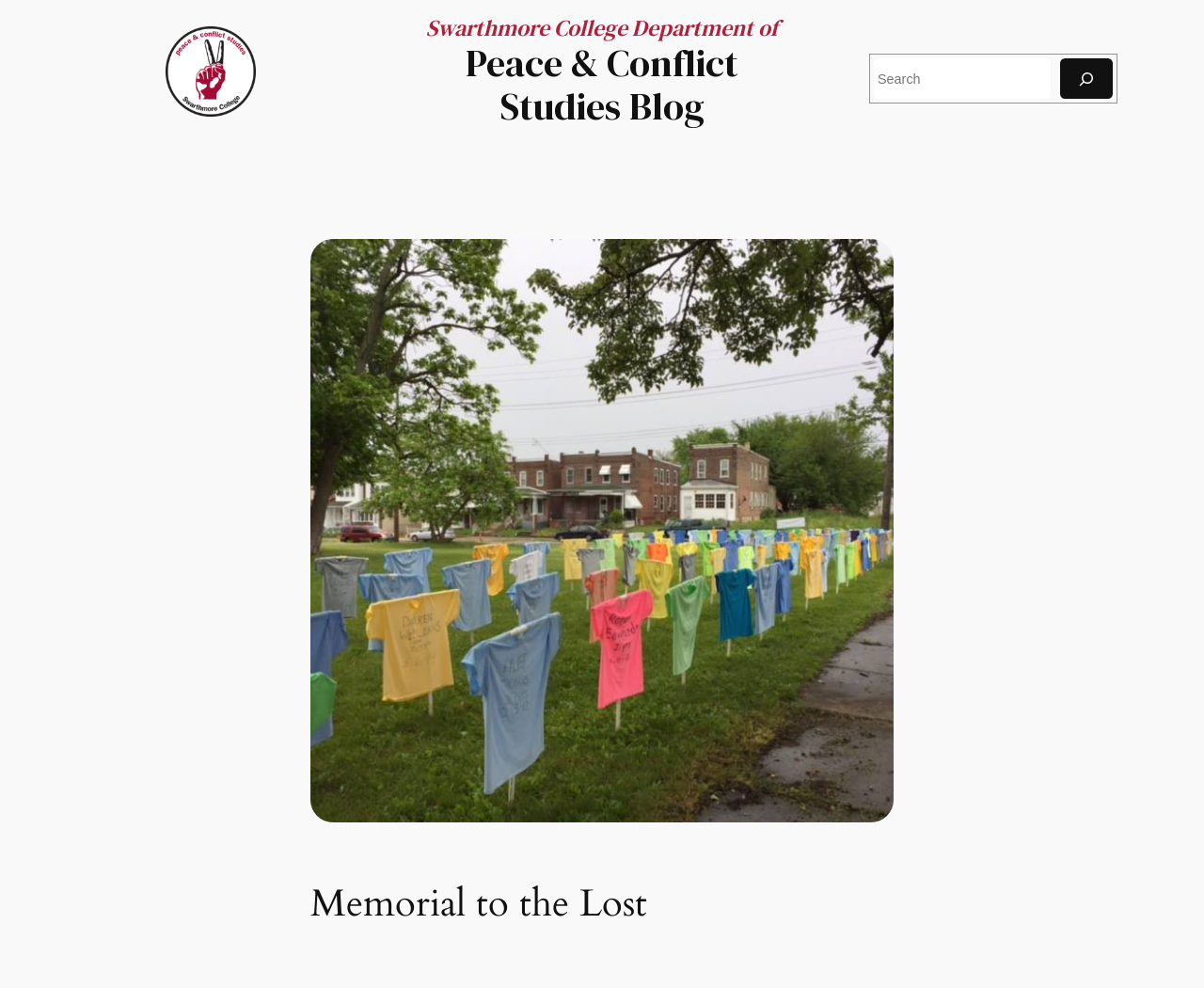What is the title of the figure? Analyze the screenshot and reply with just one word or a short phrase.

Memorial to the Lost